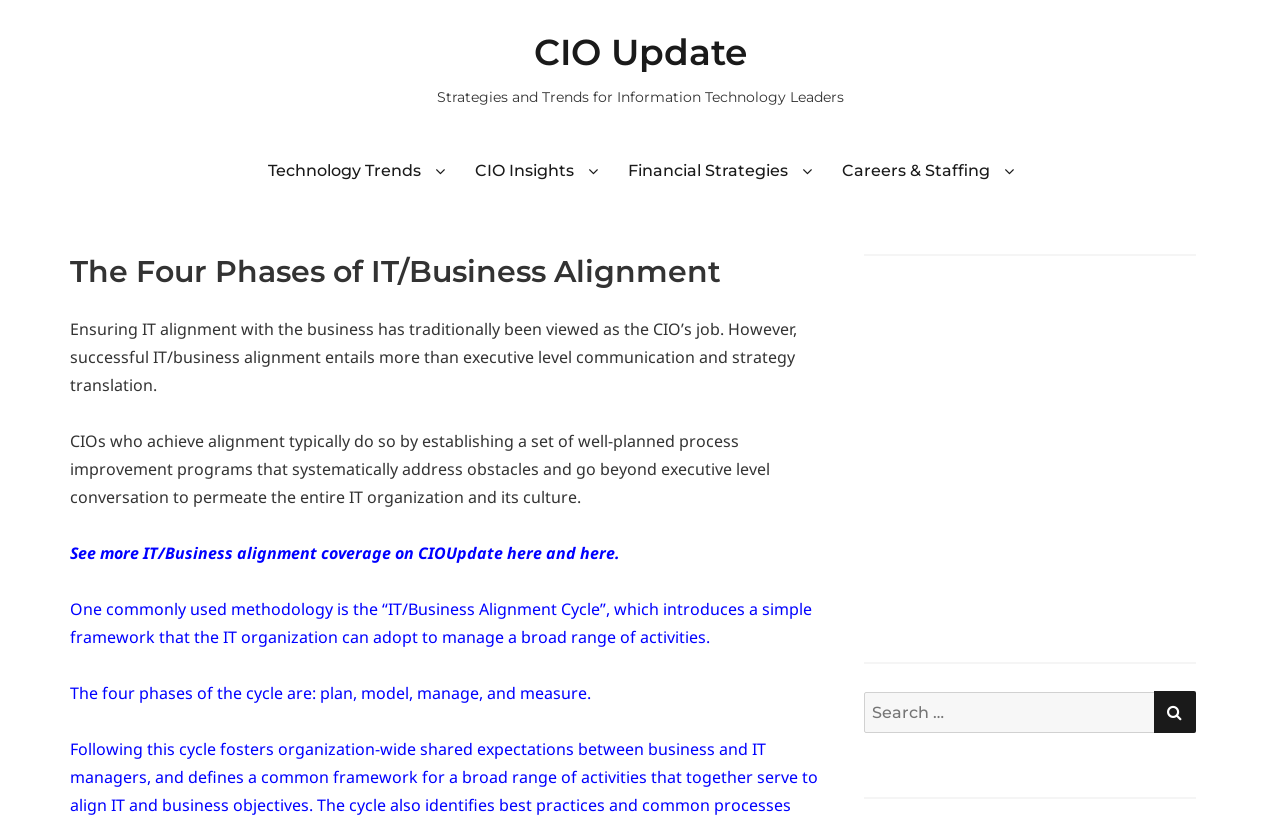Using the information in the image, give a detailed answer to the following question: What is the primary topic of this webpage?

Based on the webpage content, the primary topic is IT/Business Alignment, which is evident from the heading 'The Four Phases of IT/Business Alignment' and the text that follows, discussing the importance of alignment and its various phases.